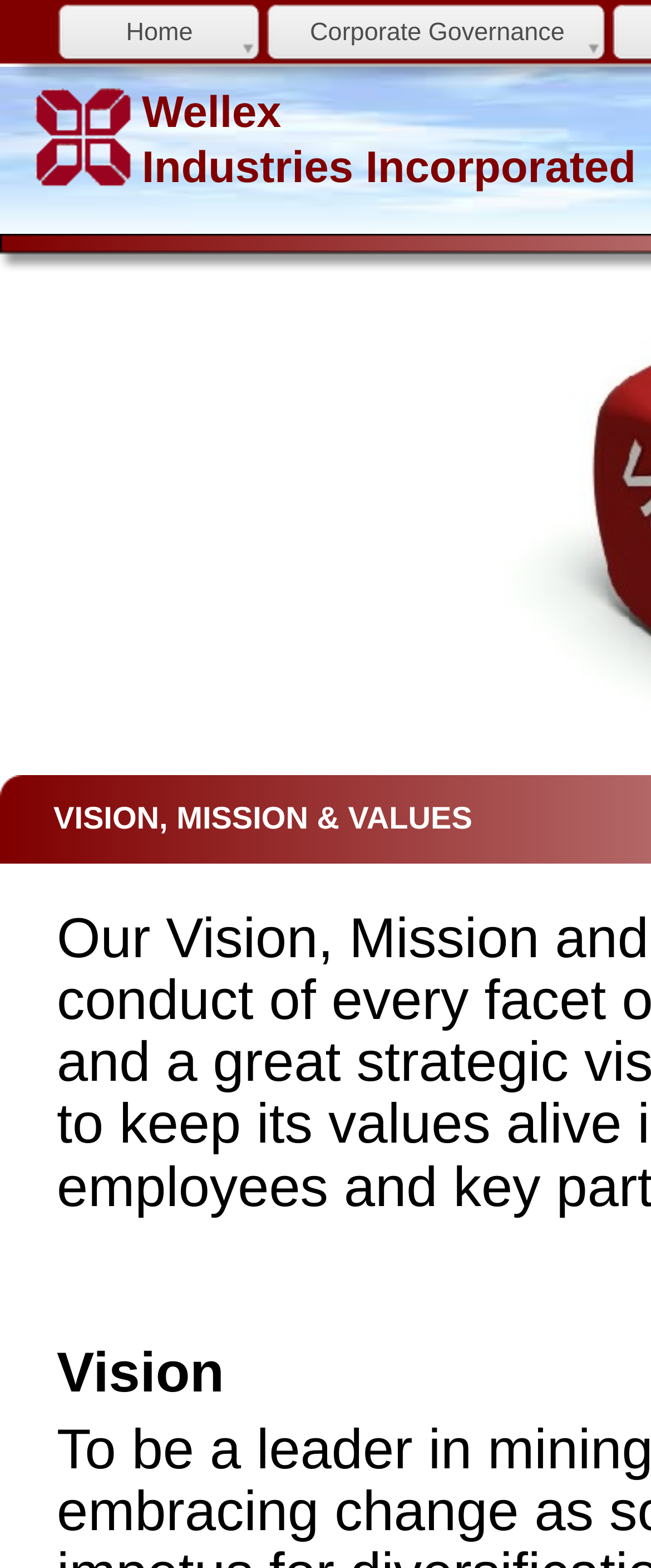Generate the text content of the main headline of the webpage.

VISION, MISSION & VALUES